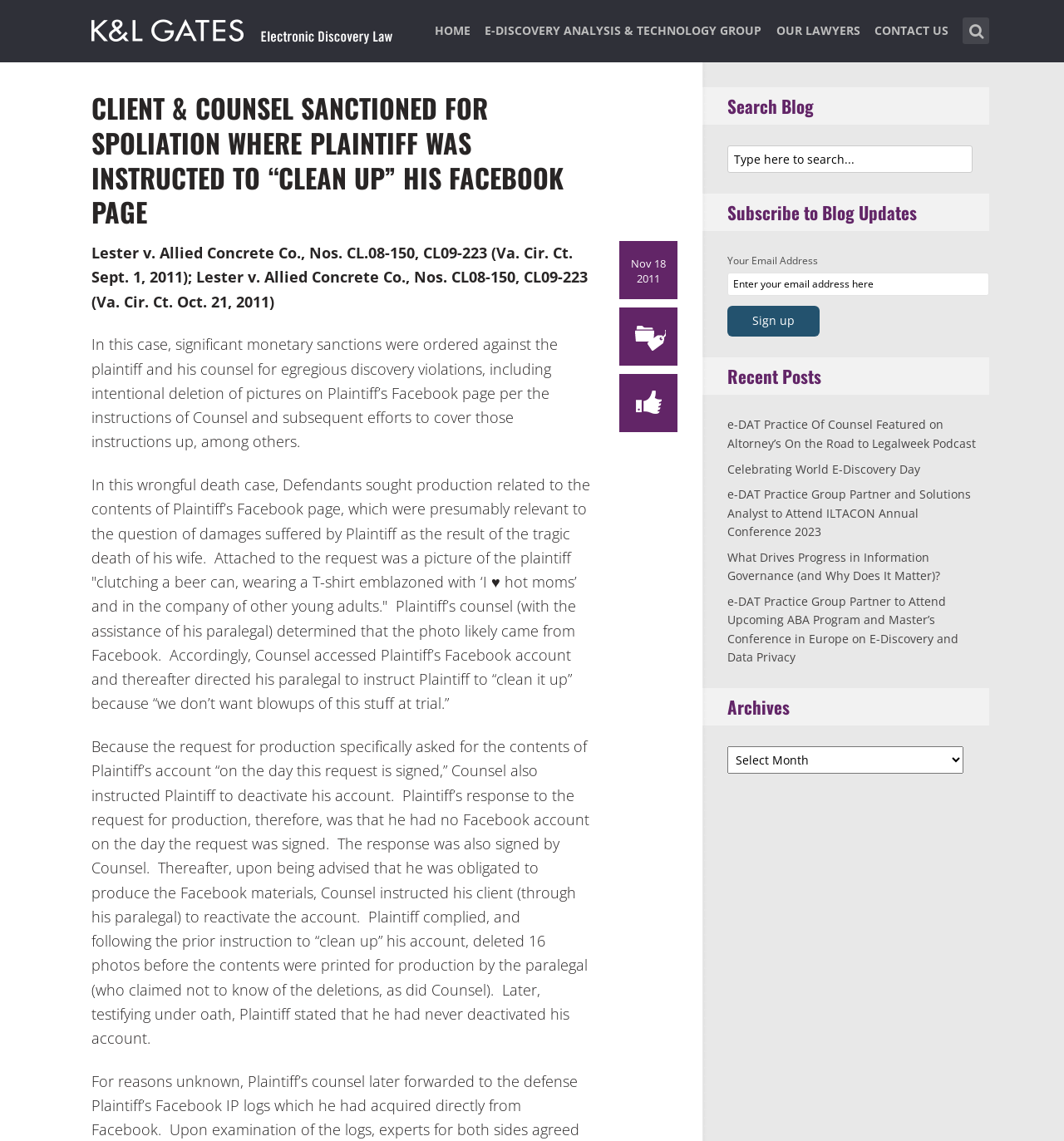Determine the bounding box coordinates of the clickable element to complete this instruction: "View archives". Provide the coordinates in the format of four float numbers between 0 and 1, [left, top, right, bottom].

[0.684, 0.654, 0.905, 0.678]